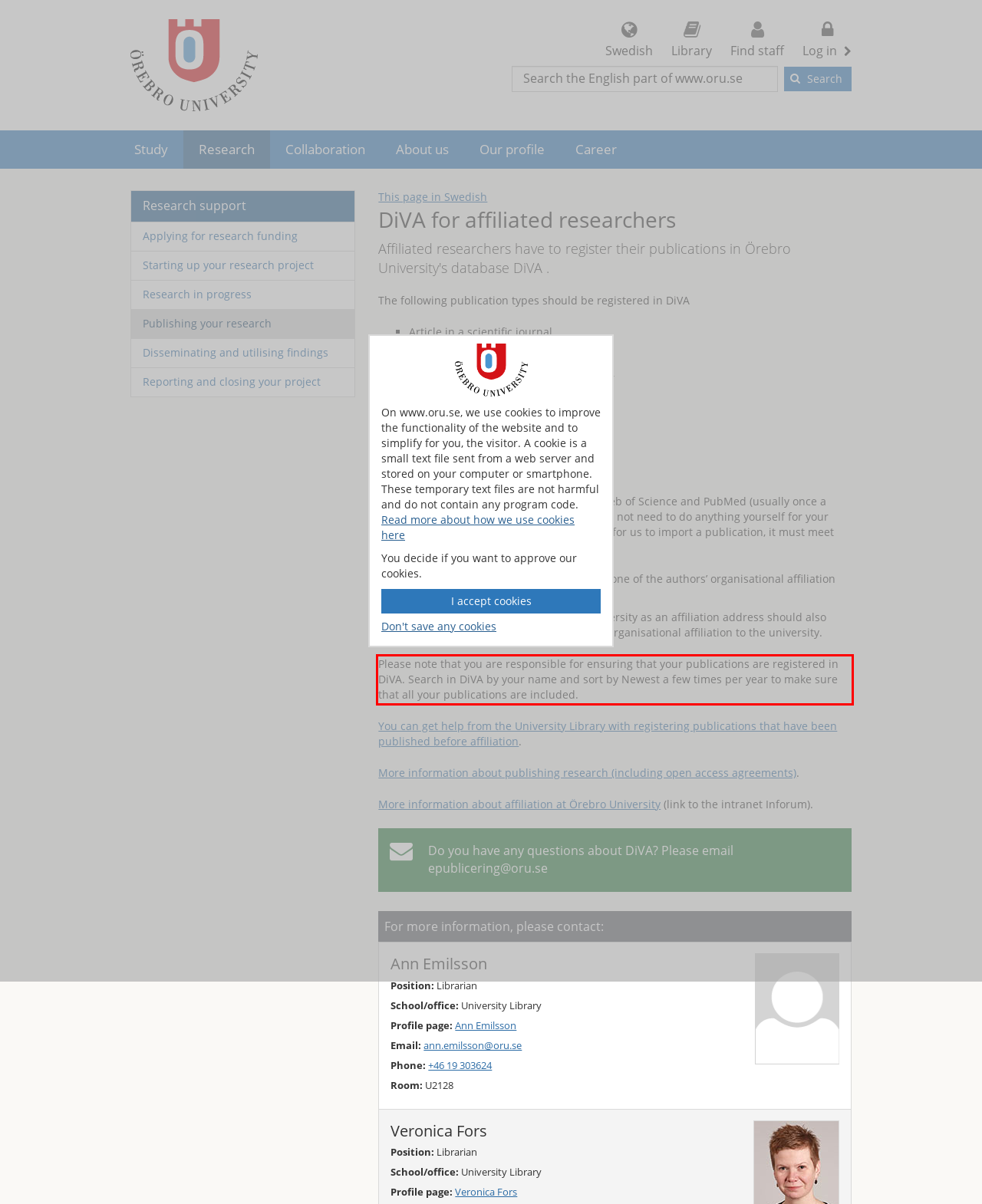Please perform OCR on the text within the red rectangle in the webpage screenshot and return the text content.

Please note that you are responsible for ensuring that your publications are registered in DiVA. Search in DiVA by your name and sort by Newest a few times per year to make sure that all your publications are included.